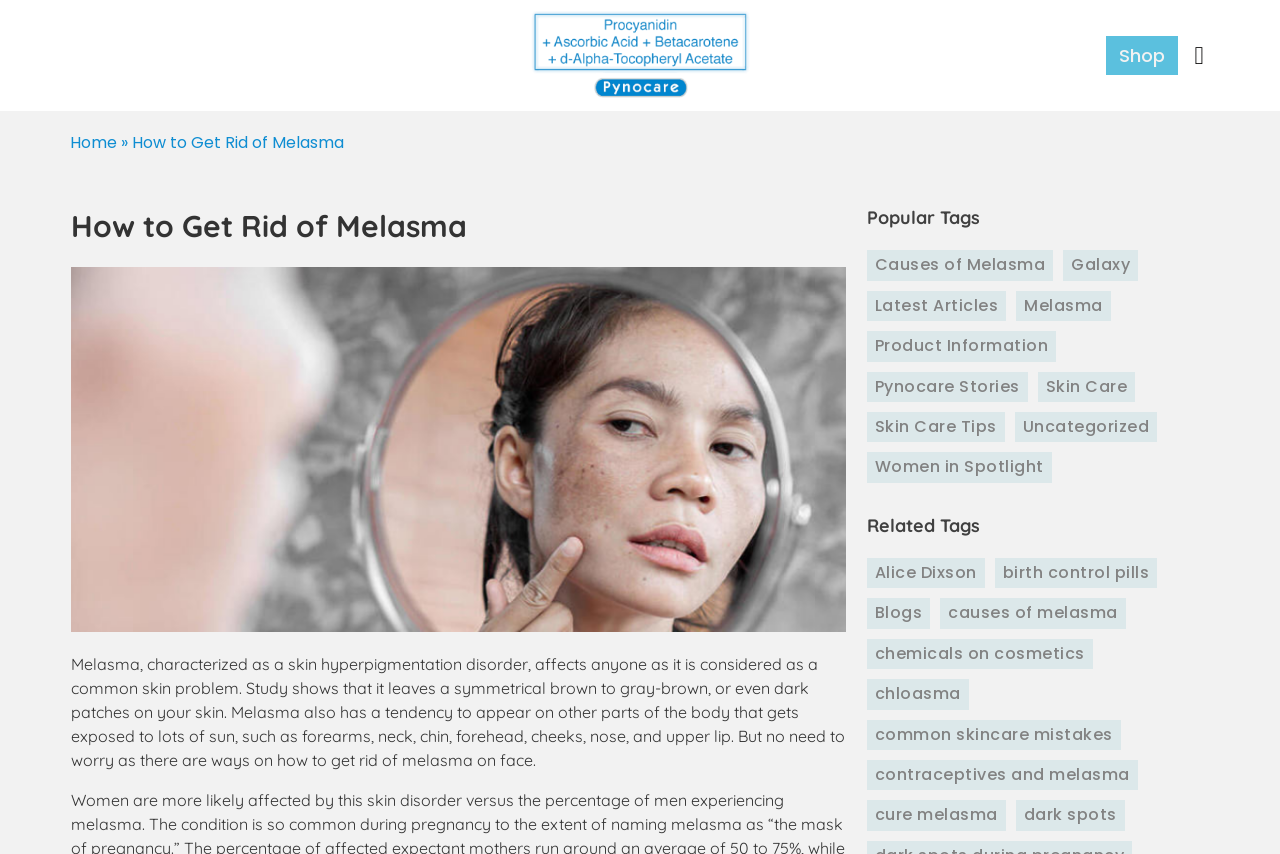Determine the bounding box coordinates for the UI element with the following description: "Peace in Asia-Pacific". The coordinates should be four float numbers between 0 and 1, represented as [left, top, right, bottom].

None